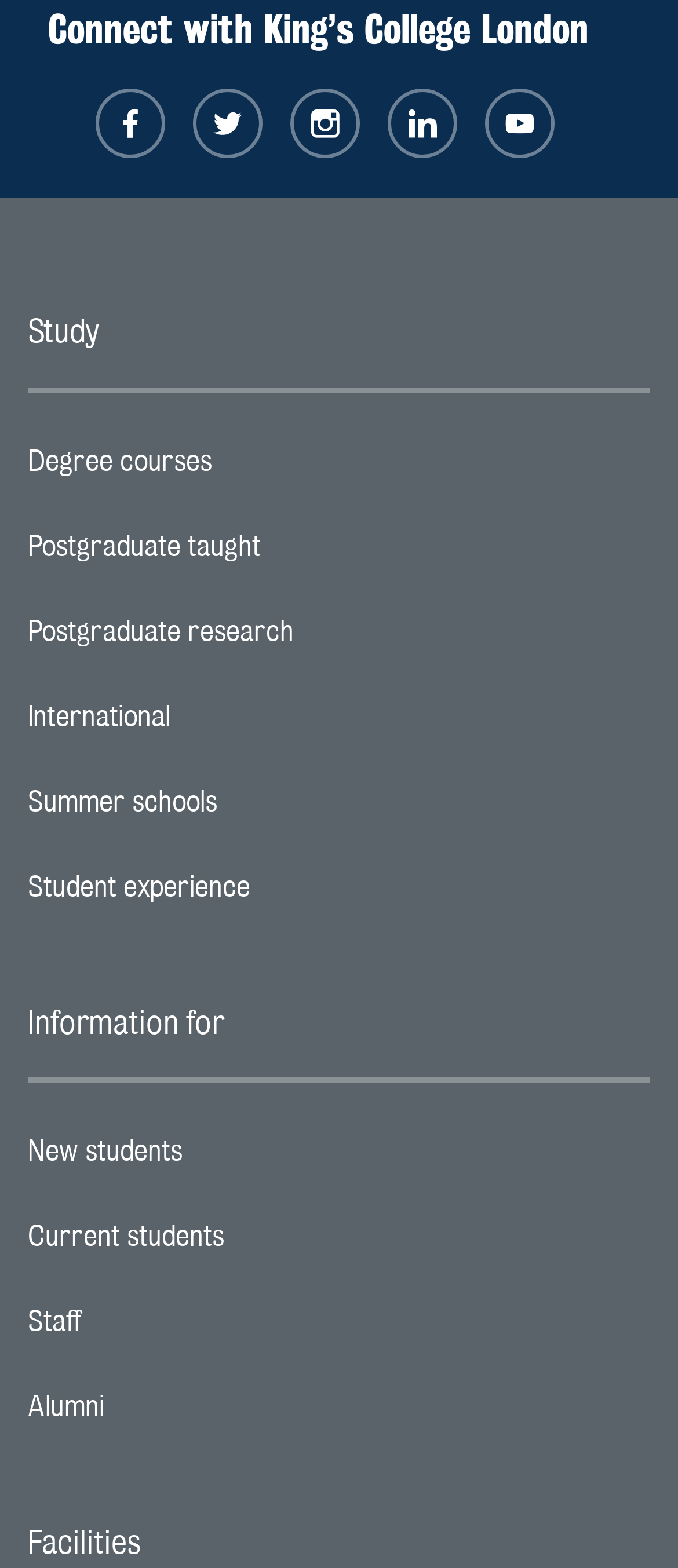Analyze the image and deliver a detailed answer to the question: What is the purpose of the 'Summer schools' link?

The 'Summer schools' link is provided under the 'Study' section, suggesting that it offers information on summer programs or courses offered by the college.